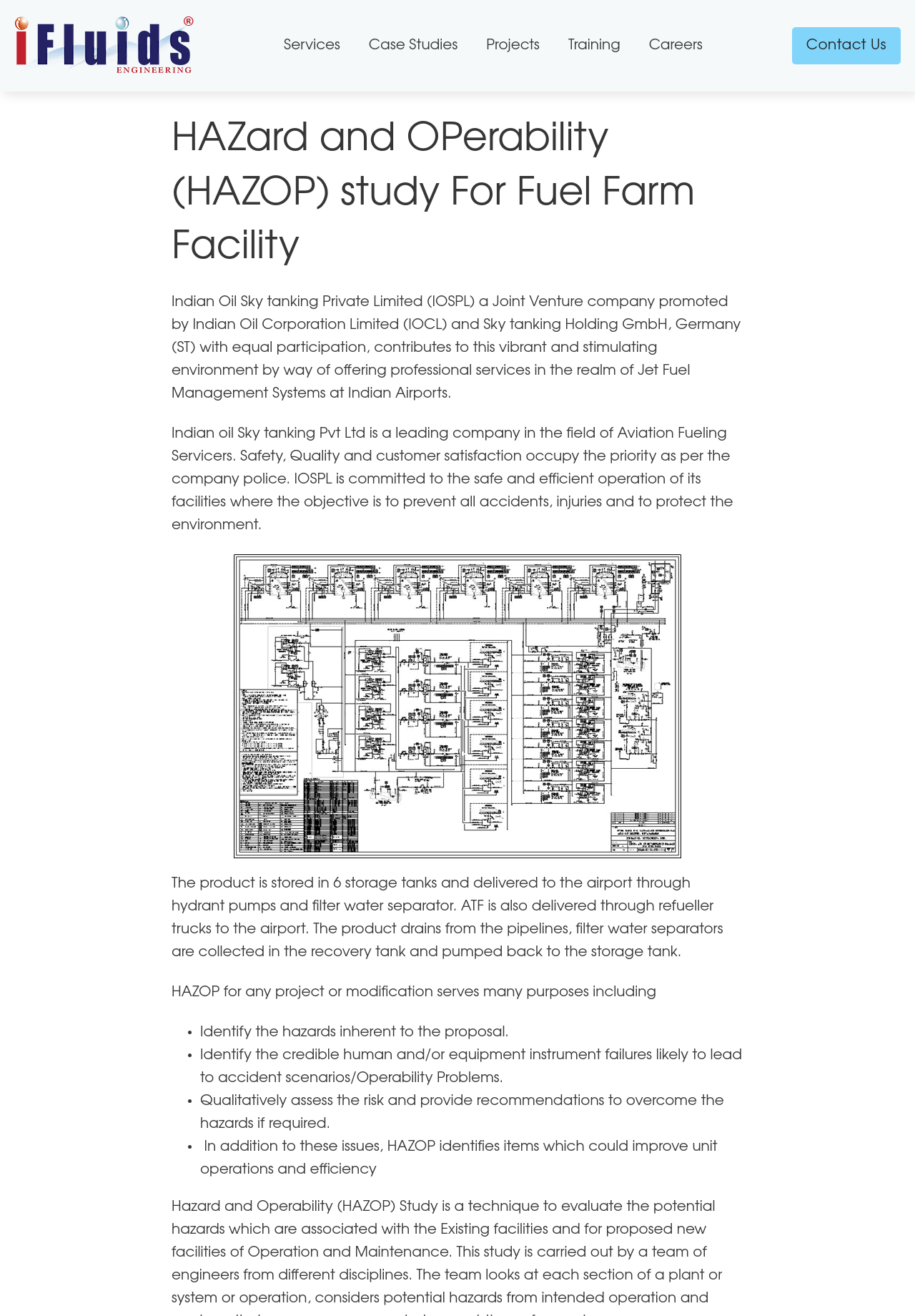Find the bounding box of the UI element described as follows: "parent_node: Services".

[0.016, 0.011, 0.212, 0.059]